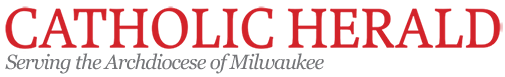Please answer the following question using a single word or phrase: 
What is the role of the Catholic Herald in the community?

delivering news and spiritual insights